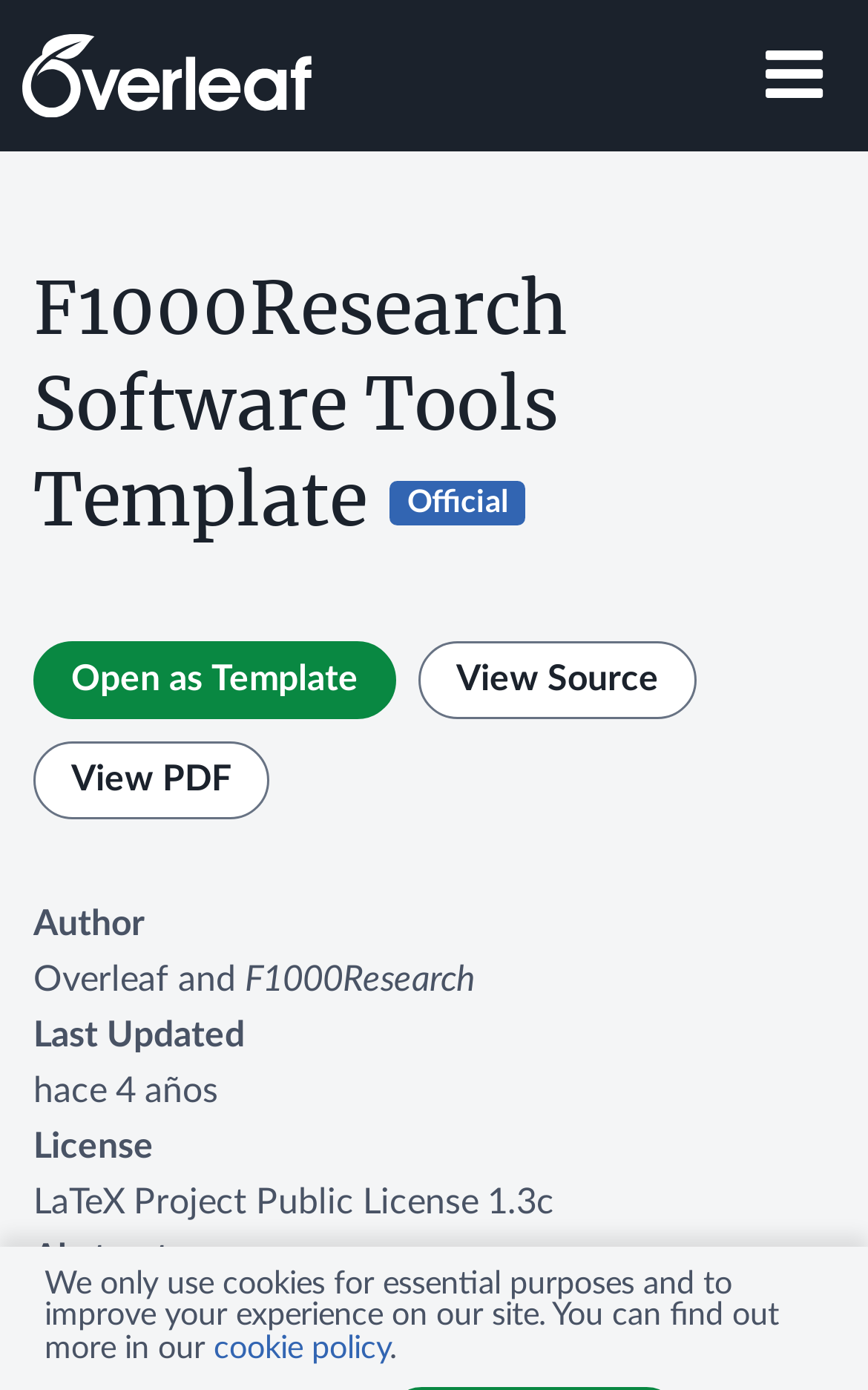How long ago was the template last updated?
Give a single word or phrase as your answer by examining the image.

4 years ago